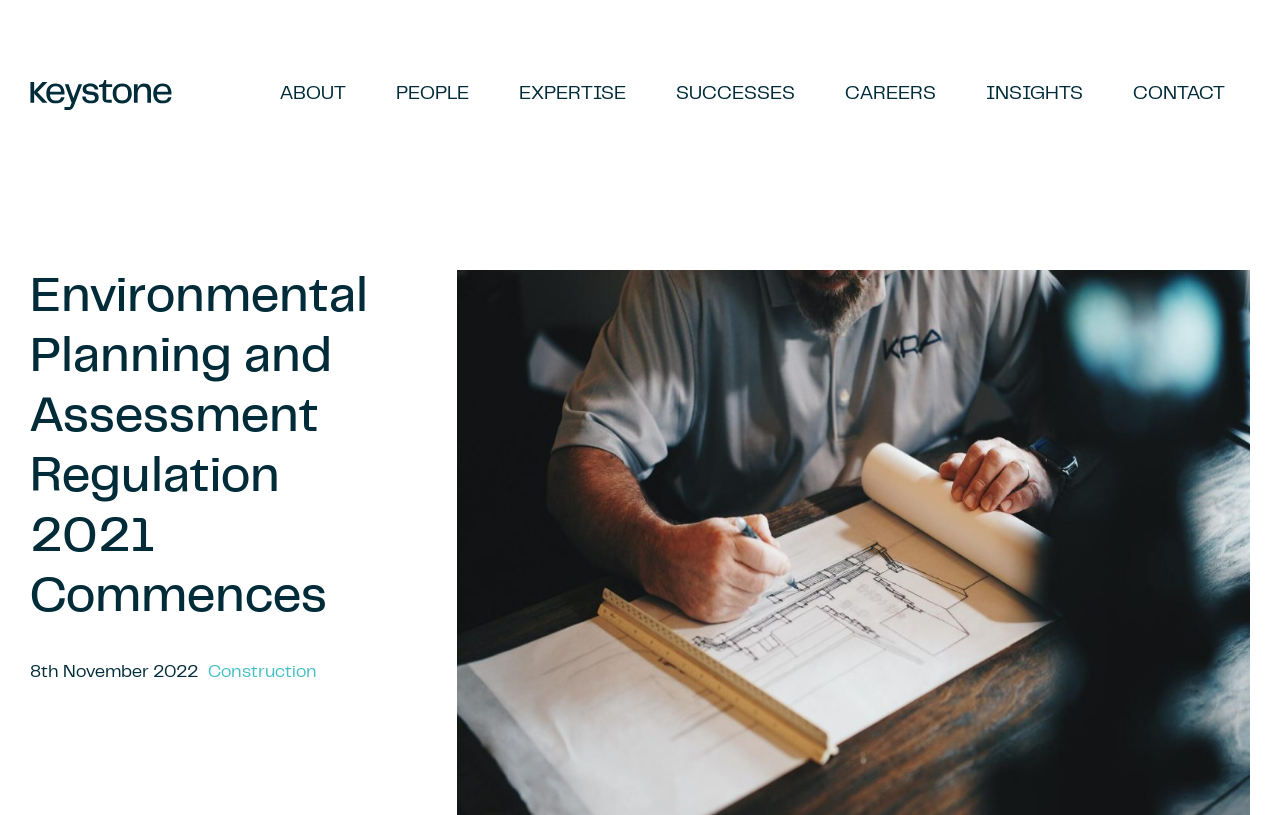Describe every aspect of the webpage in a detailed manner.

The webpage is about Environmental Planning and Assessment Regulation 2021 Commences, with a focus on quality insights by Keystone. At the top left corner, there is a Keystone logo, a Raven RGB image. 

Below the logo, there is a navigation menu with seven links: ABOUT, PEOPLE, EXPERTISE, SUCCESSES, CAREERS, INSIGHTS, and CONTACT, arranged horizontally from left to right. 

The main content of the webpage is headed by a title "Environmental Planning and Assessment Regulation 2021 Commences", which is positioned below the navigation menu. 

To the right of the title, there is a time element with the text "8th November 2022". Below the title, there is a link to "Construction", which is likely related to the environmental planning regulation.